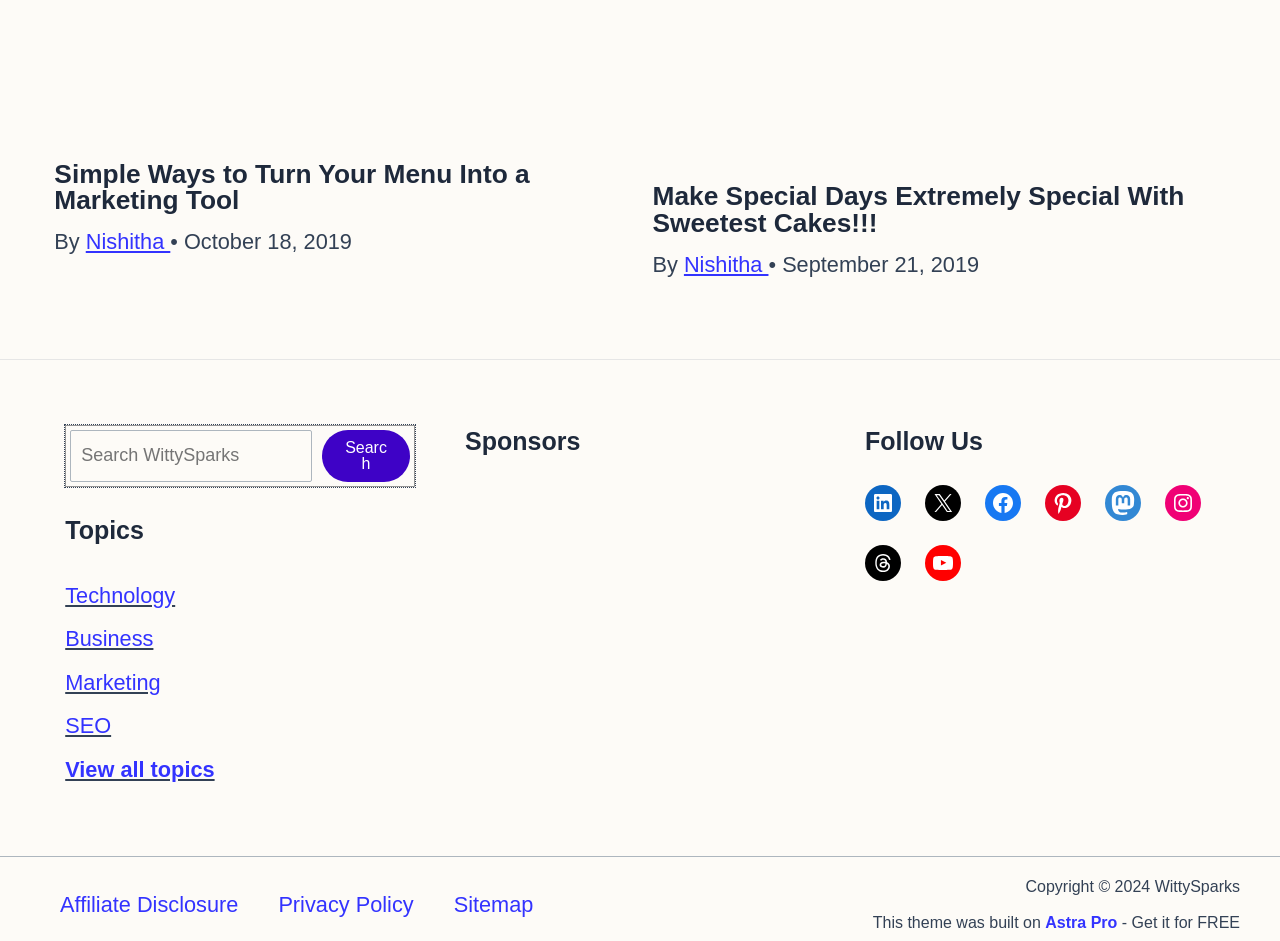What is the author of the first article?
Look at the image and respond with a one-word or short-phrase answer.

Nishitha